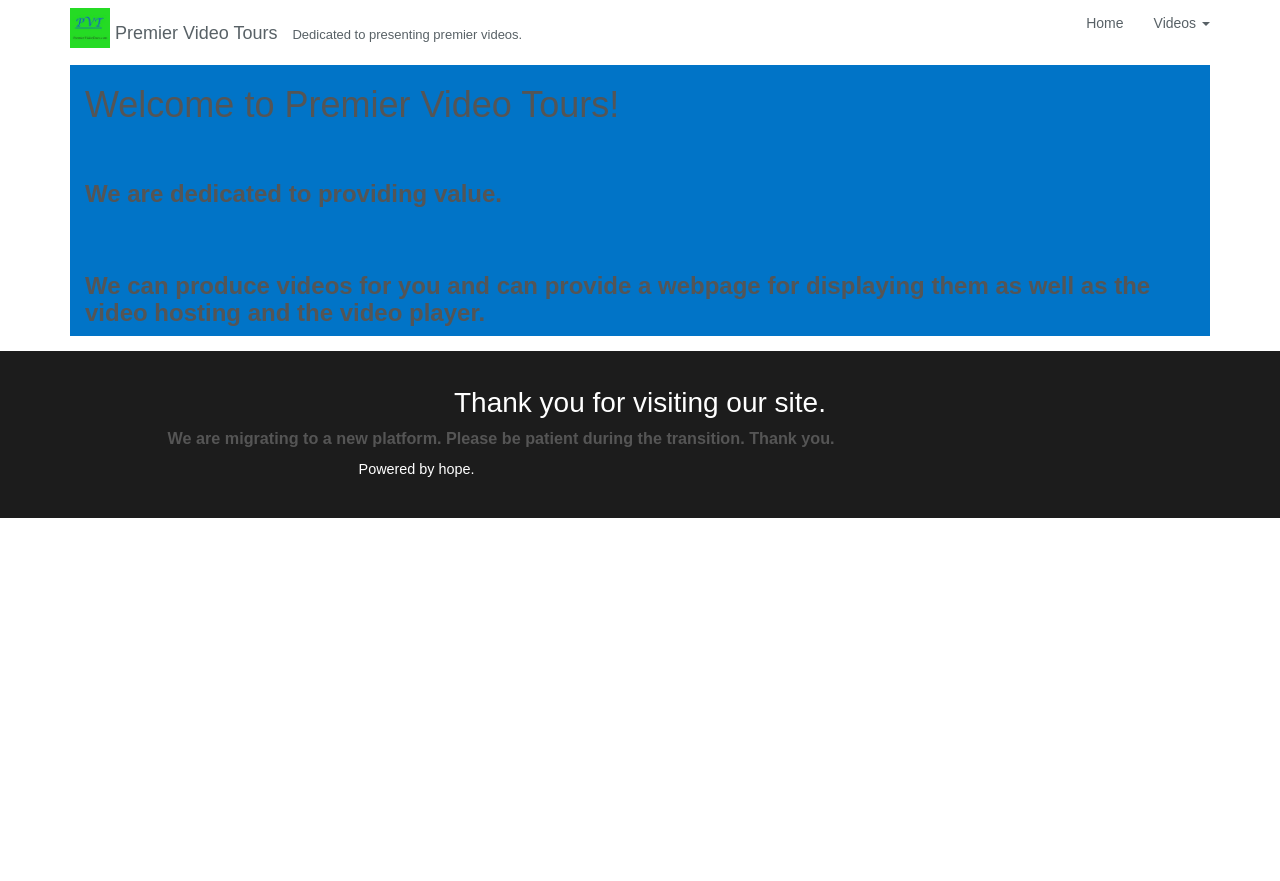What is the name of the website?
Please describe in detail the information shown in the image to answer the question.

I inferred the name of the website from the StaticText element 'Premier Video Tours' at the top of the page, which suggests that it is the title or name of the website.